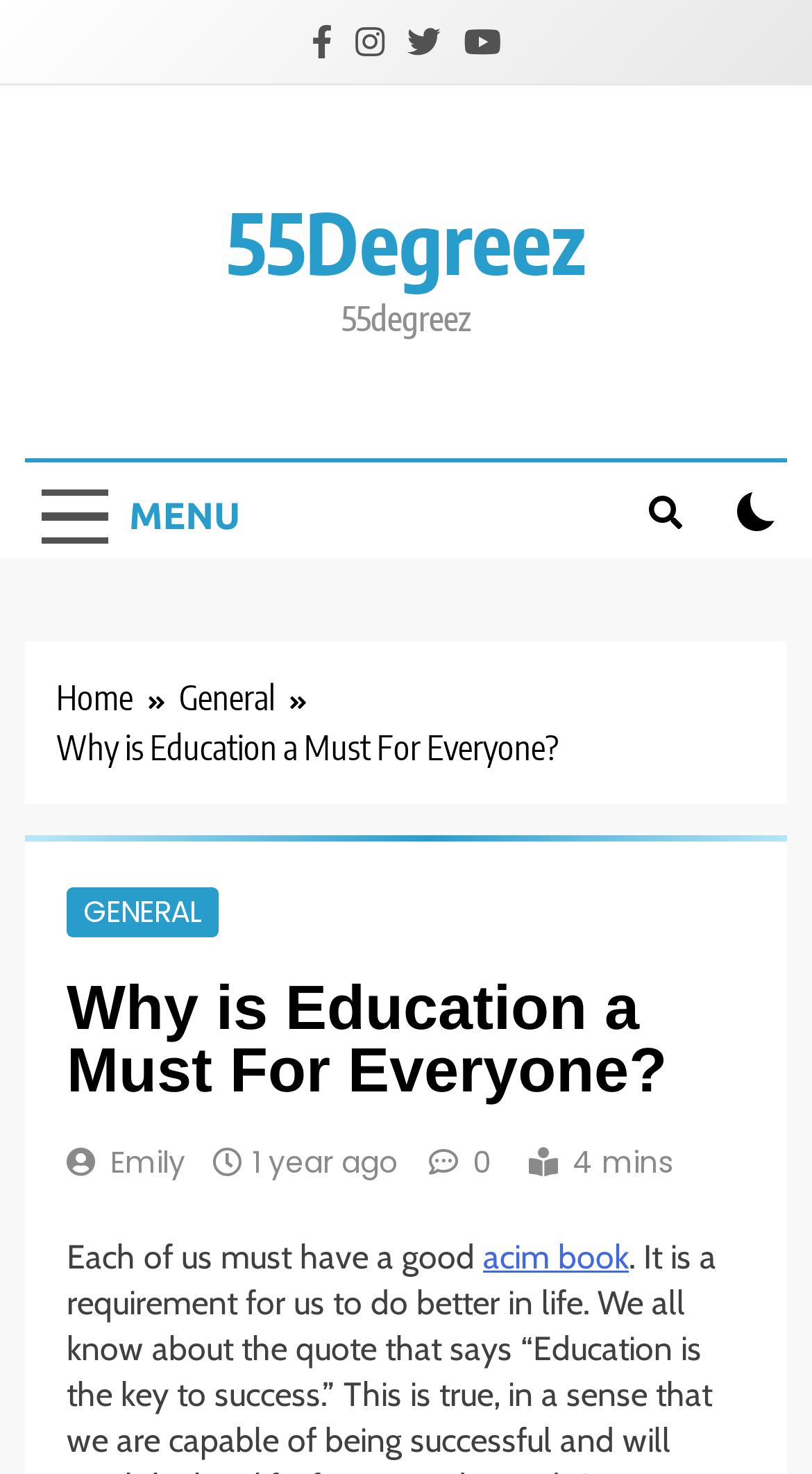Identify the bounding box coordinates for the UI element that matches this description: "General".

[0.103, 0.605, 0.249, 0.633]